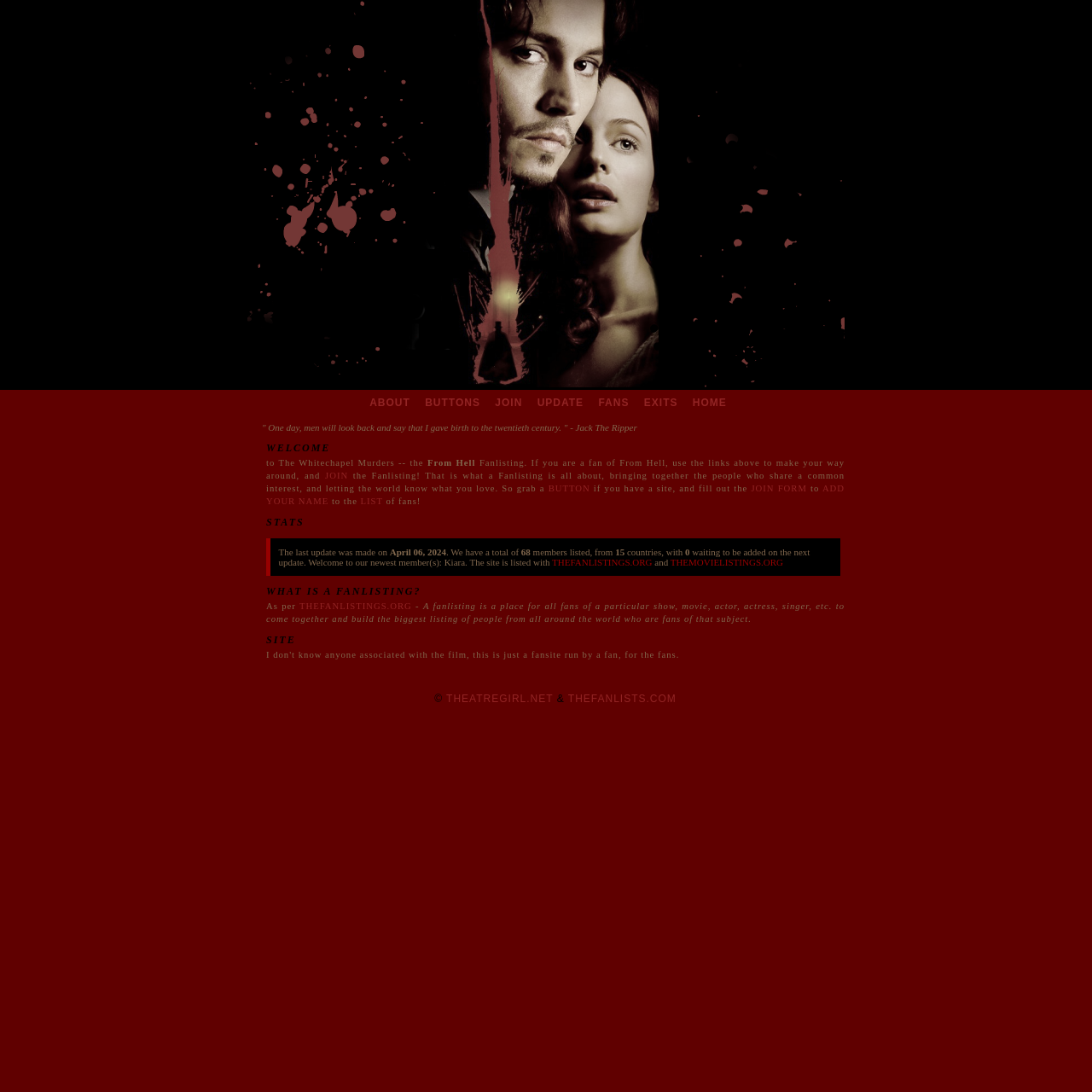Show the bounding box coordinates for the HTML element as described: "Join".

[0.453, 0.363, 0.478, 0.374]